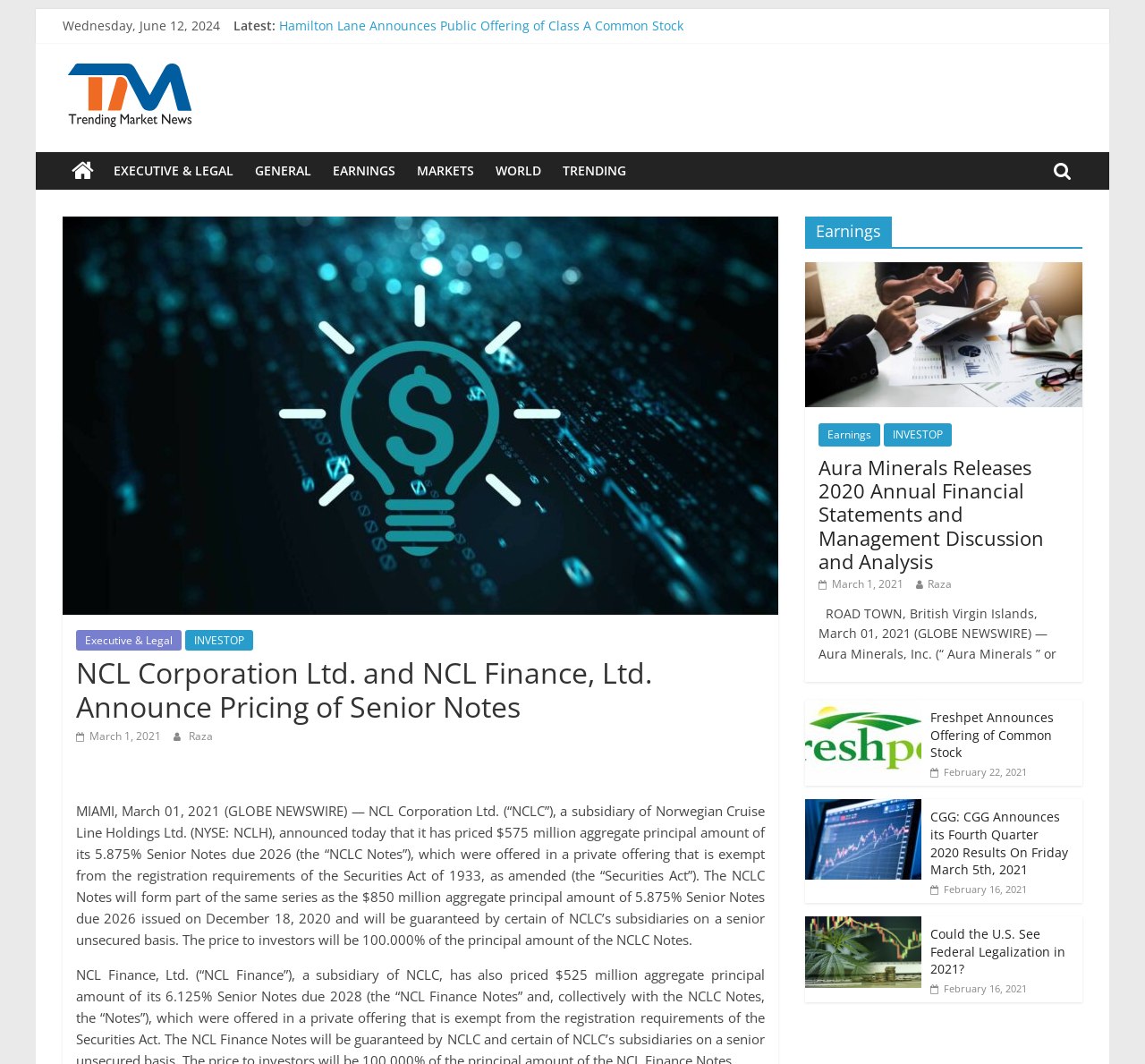Identify and provide the bounding box for the element described by: "title="Trending Market News"".

[0.055, 0.143, 0.09, 0.178]